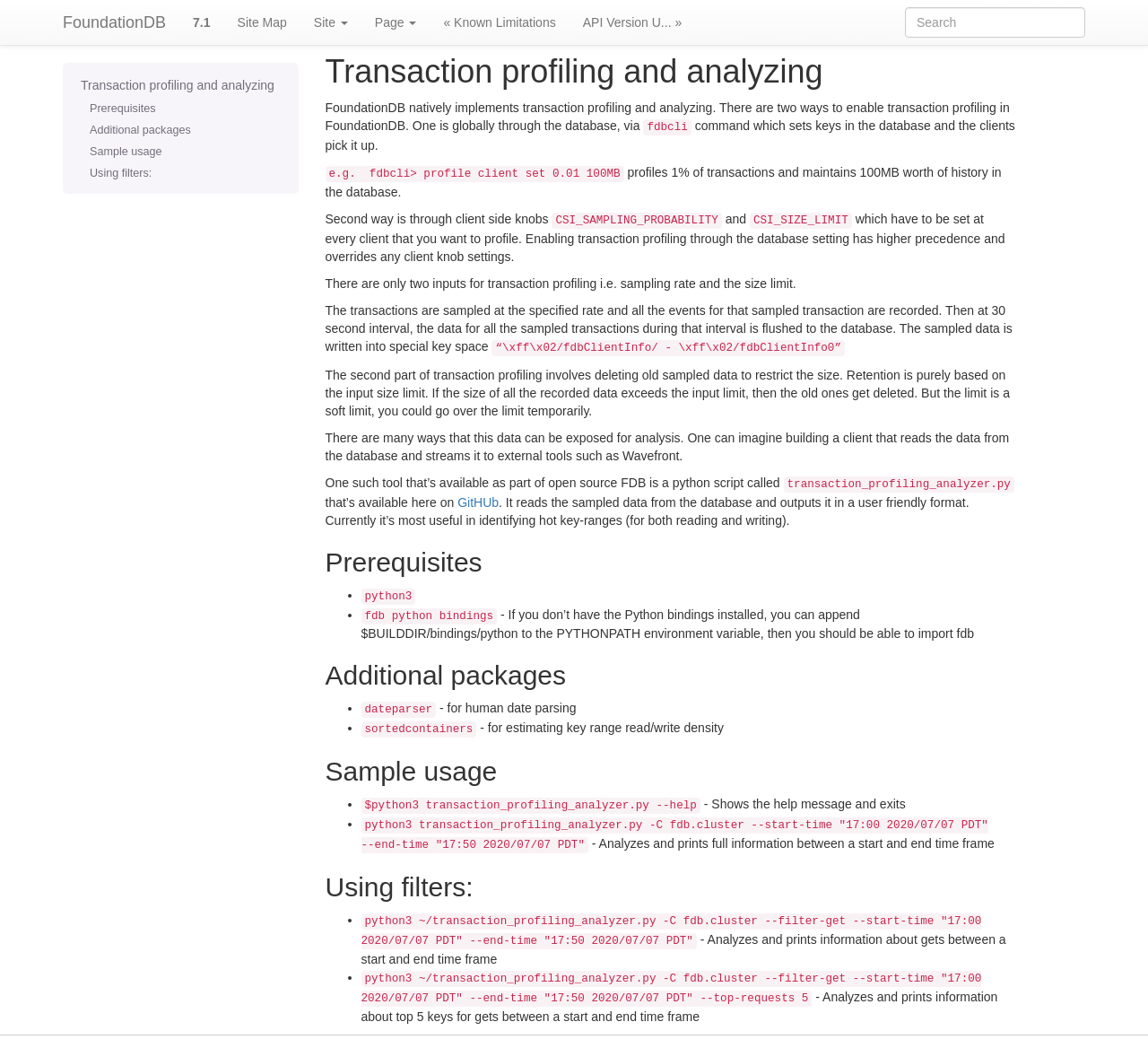What is FoundationDB?
Please provide a detailed and comprehensive answer to the question.

Based on the webpage, FoundationDB is a database that natively implements transaction profiling and analyzing. It is mentioned in the heading 'Transaction profiling and analyzing' and also in the text 'FoundationDB natively implements transaction profiling and analyzing.'